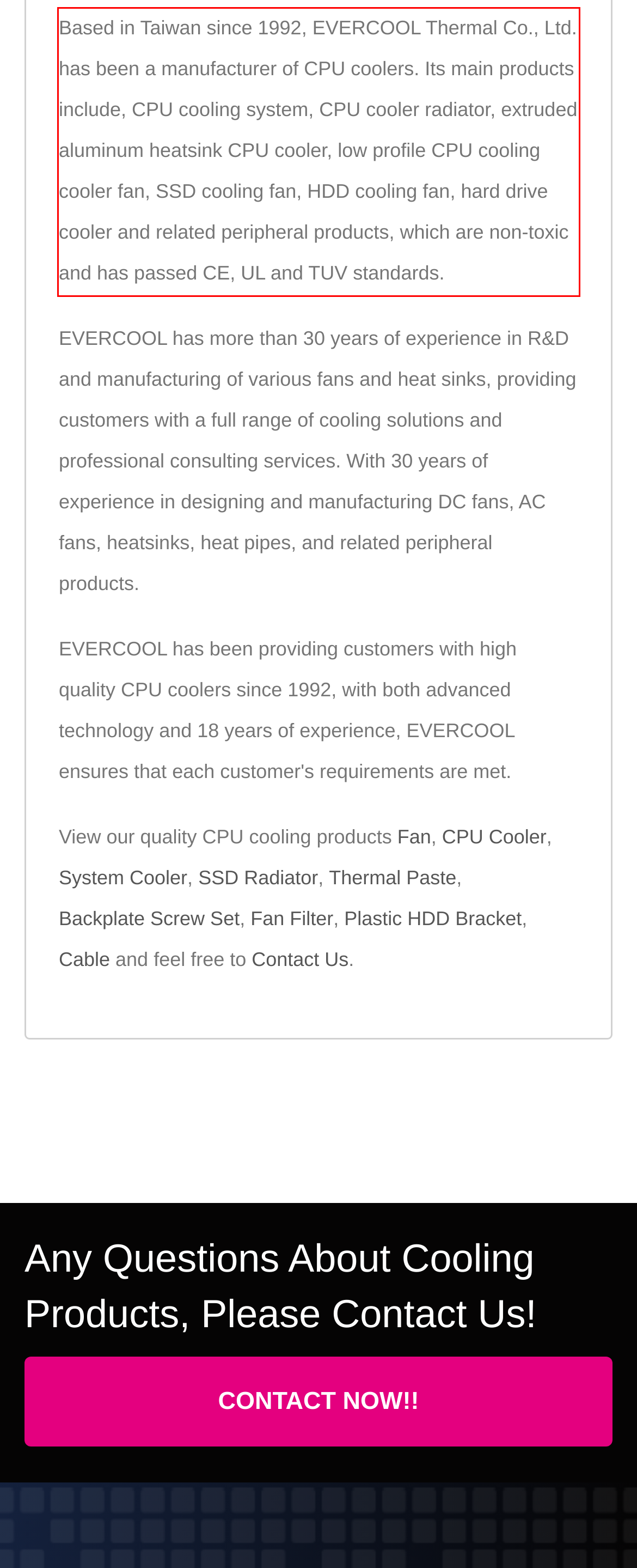Identify the red bounding box in the webpage screenshot and perform OCR to generate the text content enclosed.

Based in Taiwan since 1992, EVERCOOL Thermal Co., Ltd. has been a manufacturer of CPU coolers. Its main products include, CPU cooling system, CPU cooler radiator, extruded aluminum heatsink CPU cooler, low profile CPU cooling cooler fan, SSD cooling fan, HDD cooling fan, hard drive cooler and related peripheral products, which are non-toxic and has passed CE, UL and TUV standards.